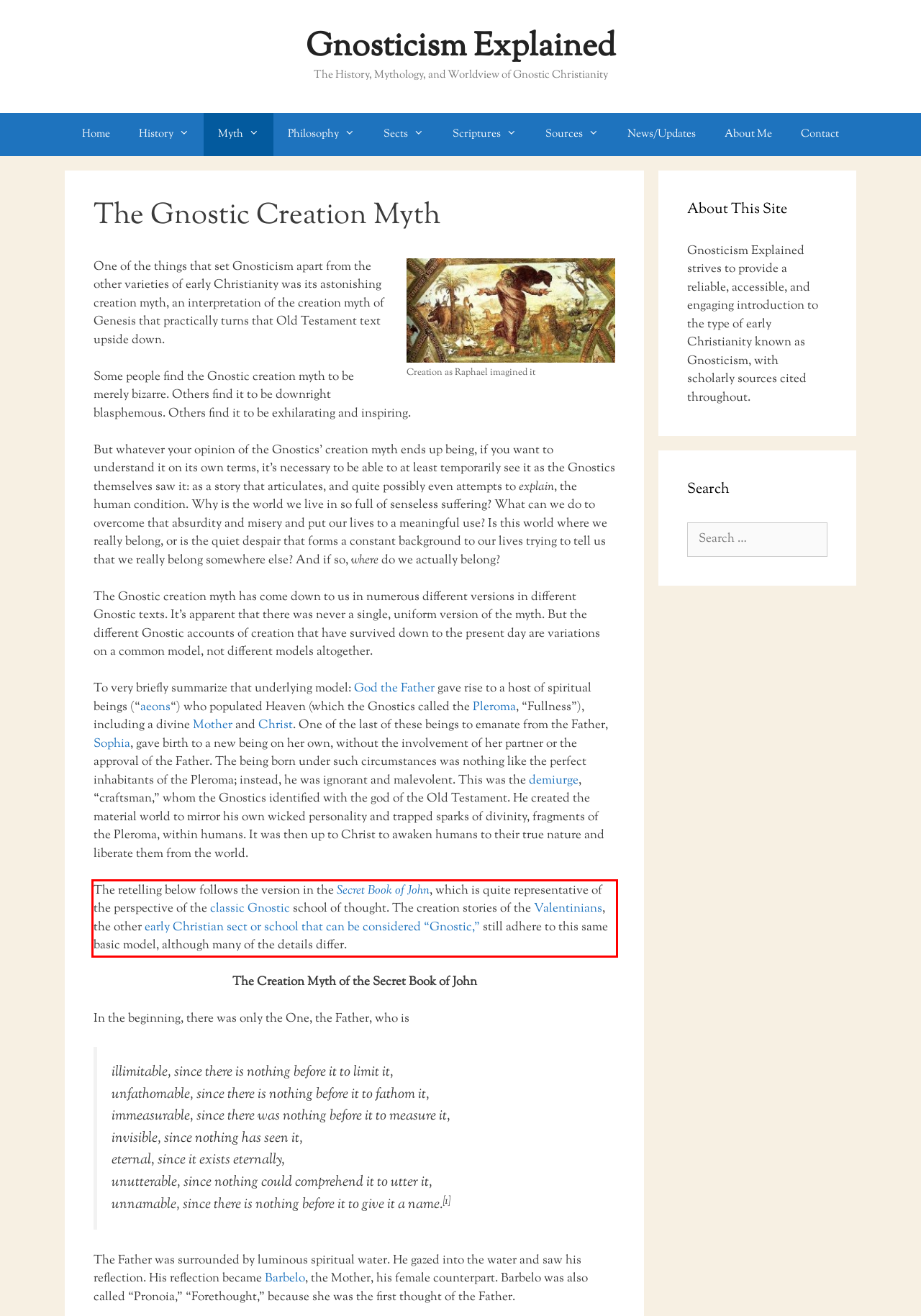Examine the screenshot of the webpage, locate the red bounding box, and perform OCR to extract the text contained within it.

The retelling below follows the version in the Secret Book of John, which is quite representative of the perspective of the classic Gnostic school of thought. The creation stories of the Valentinians, the other early Christian sect or school that can be considered “Gnostic,” still adhere to this same basic model, although many of the details differ.